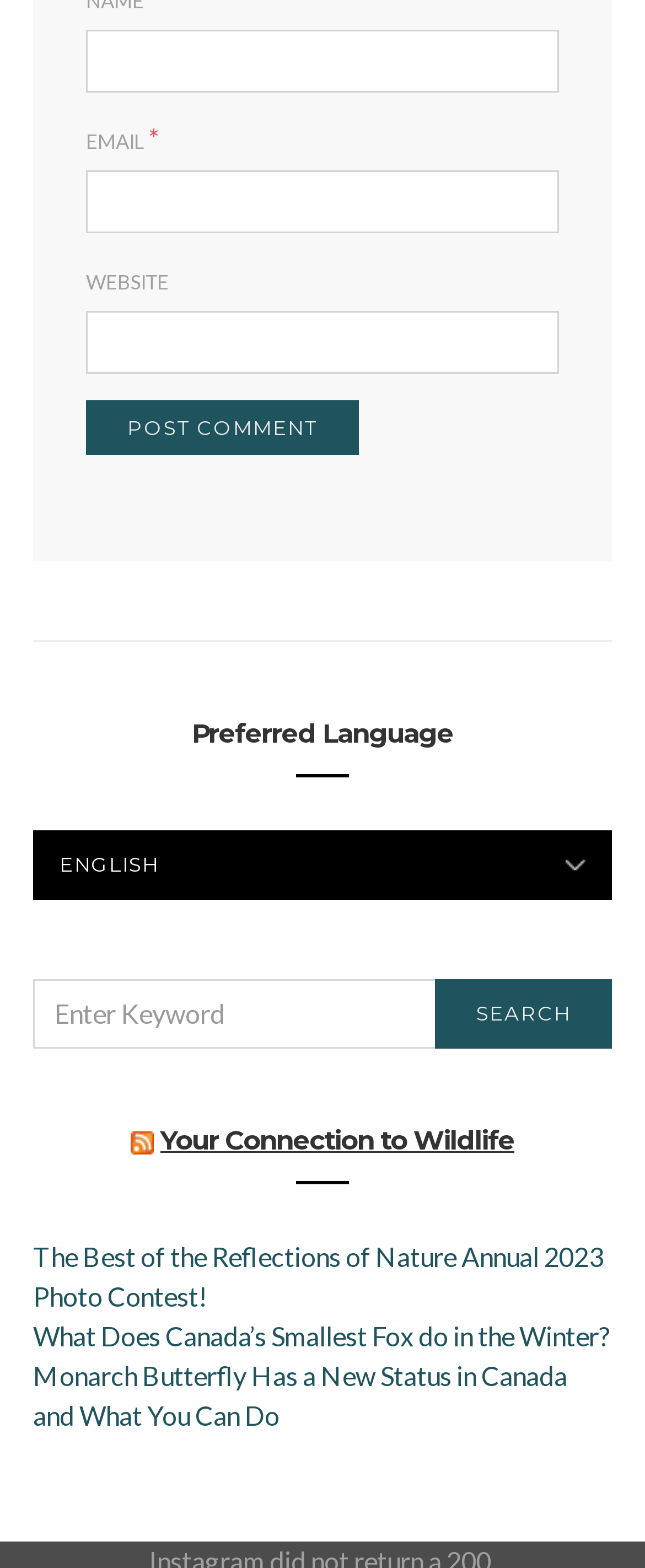Provide a one-word or one-phrase answer to the question:
Is the 'WEBSITE' textbox required?

No